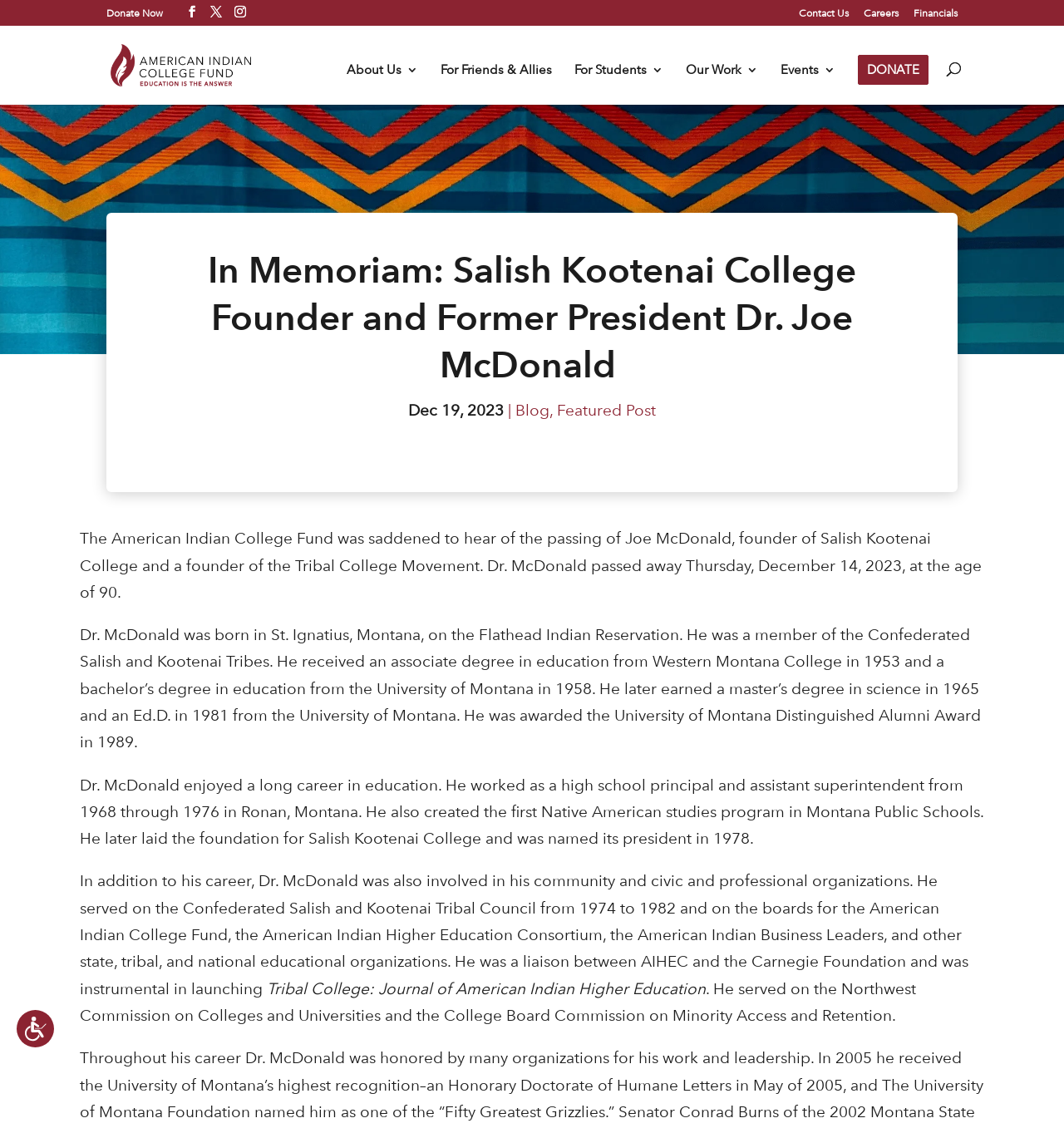What is the name of the journal Dr. Joe McDonald was involved with?
Please look at the screenshot and answer in one word or a short phrase.

Tribal College: Journal of American Indian Higher Education